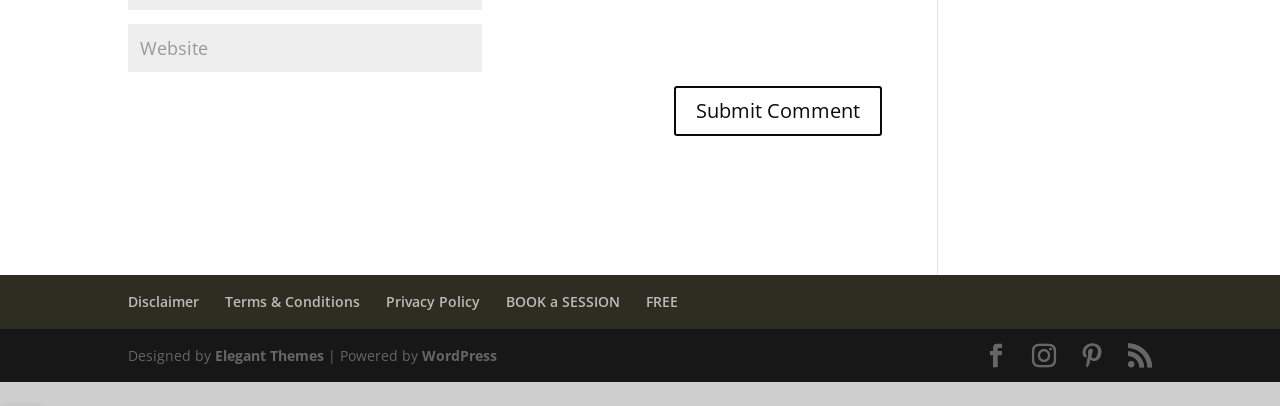Could you determine the bounding box coordinates of the clickable element to complete the instruction: "Read disclaimer"? Provide the coordinates as four float numbers between 0 and 1, i.e., [left, top, right, bottom].

[0.1, 0.719, 0.155, 0.765]